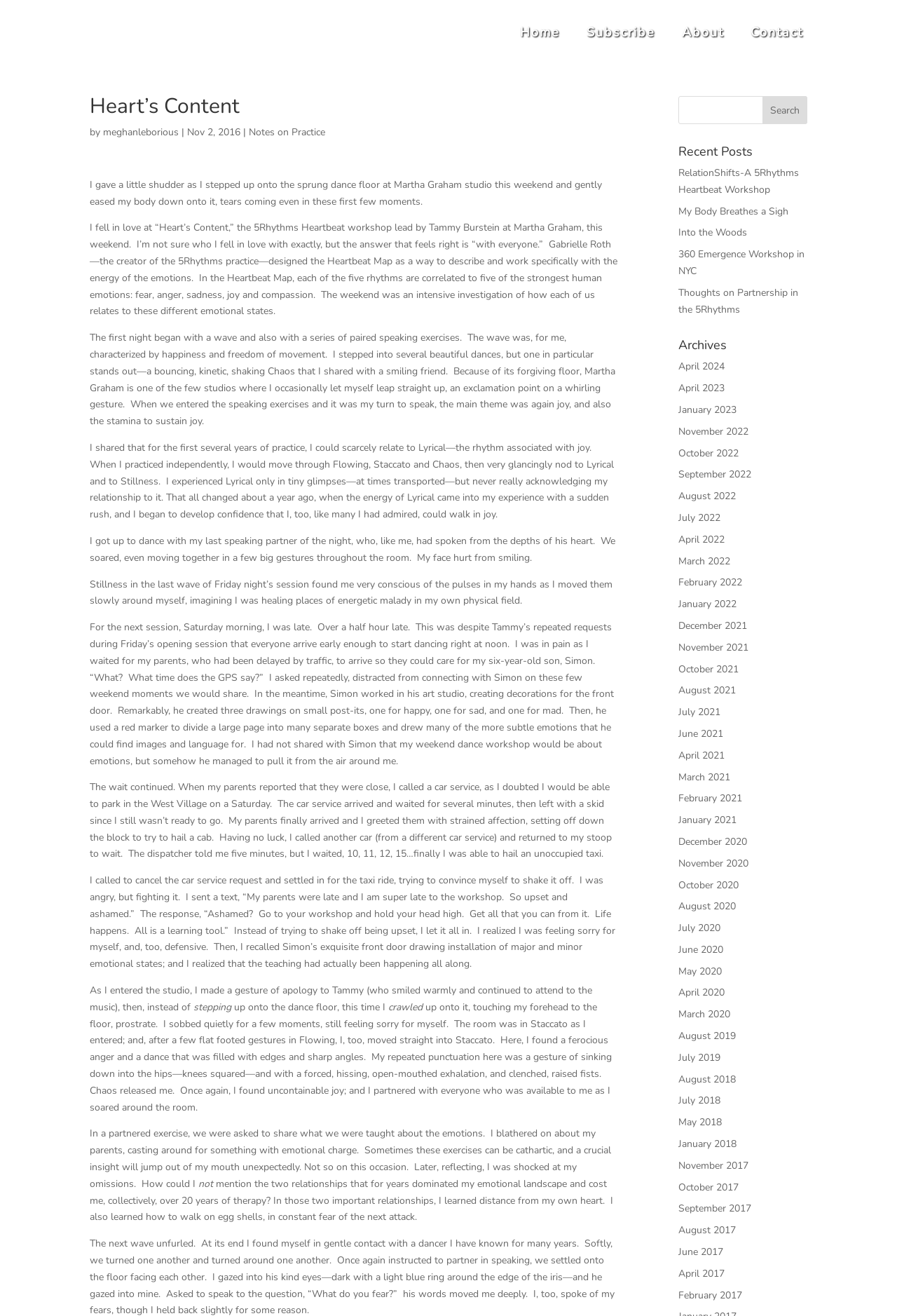Indicate the bounding box coordinates of the element that needs to be clicked to satisfy the following instruction: "View the 'Recent Posts'". The coordinates should be four float numbers between 0 and 1, i.e., [left, top, right, bottom].

[0.756, 0.11, 0.9, 0.125]